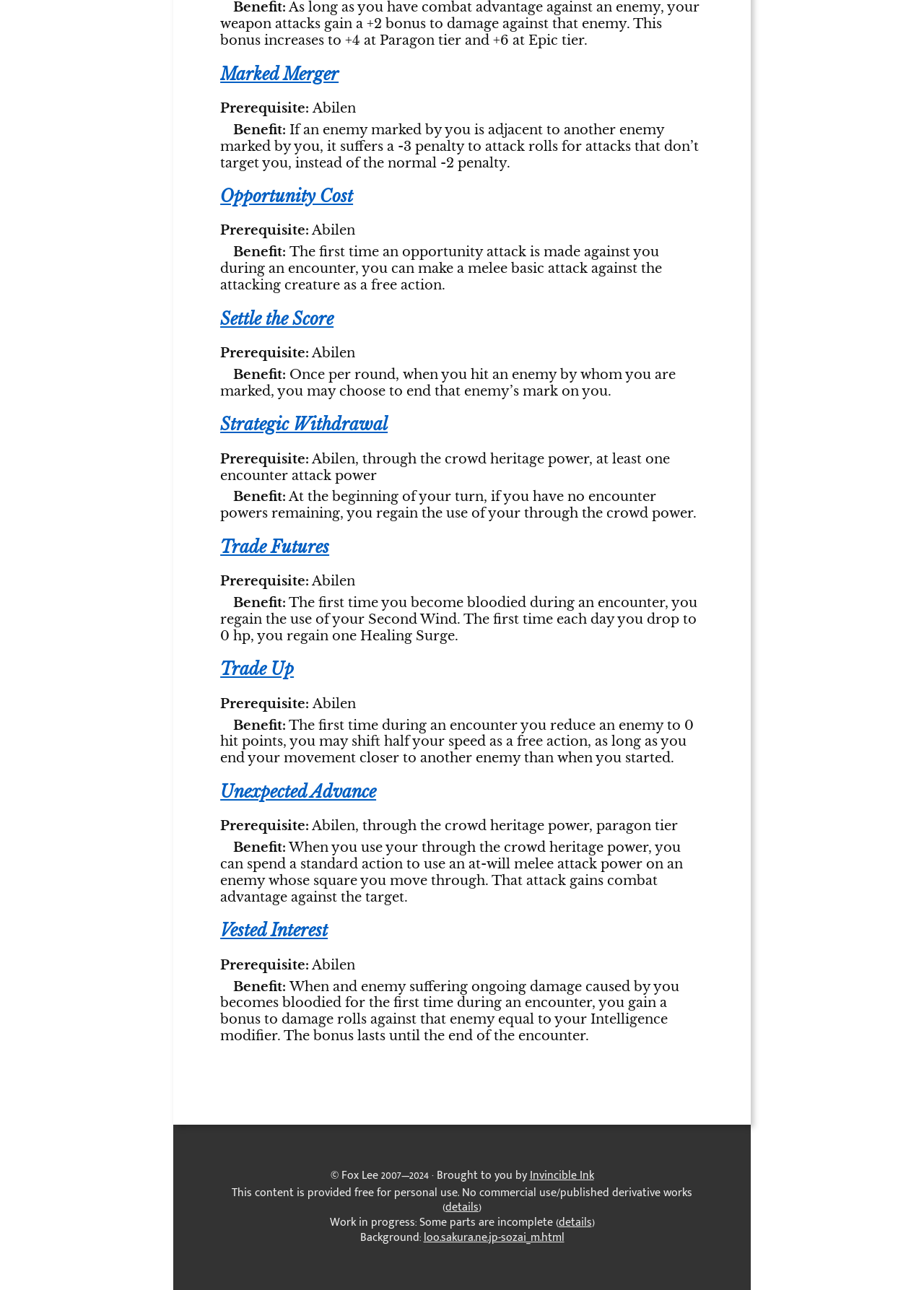Determine the bounding box coordinates of the region I should click to achieve the following instruction: "Click 'Invincible Ink'". Ensure the bounding box coordinates are four float numbers between 0 and 1, i.e., [left, top, right, bottom].

[0.573, 0.904, 0.643, 0.918]